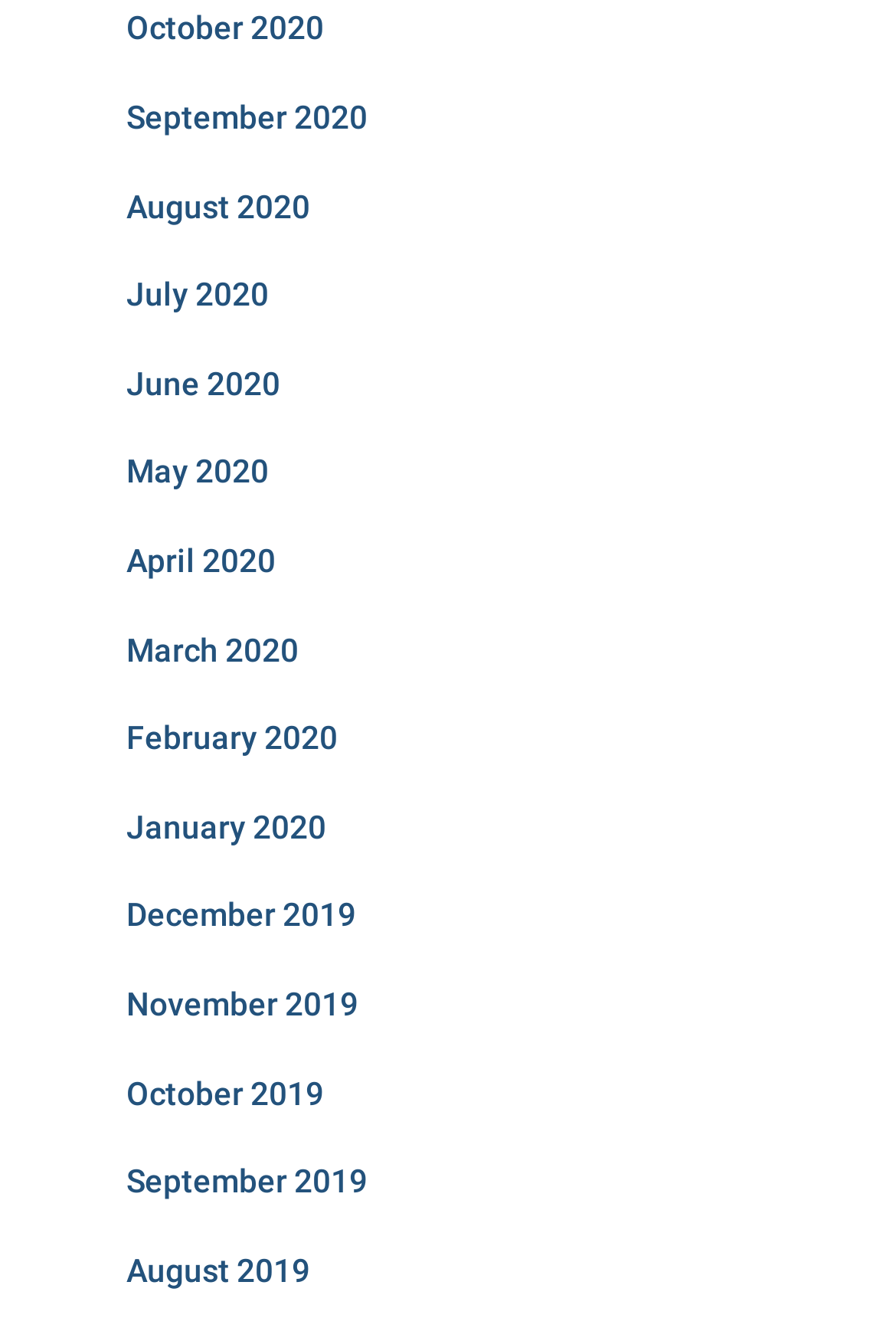What is the position of the 'June 2020' link?
Please provide a single word or phrase answer based on the image.

Fifth from the top